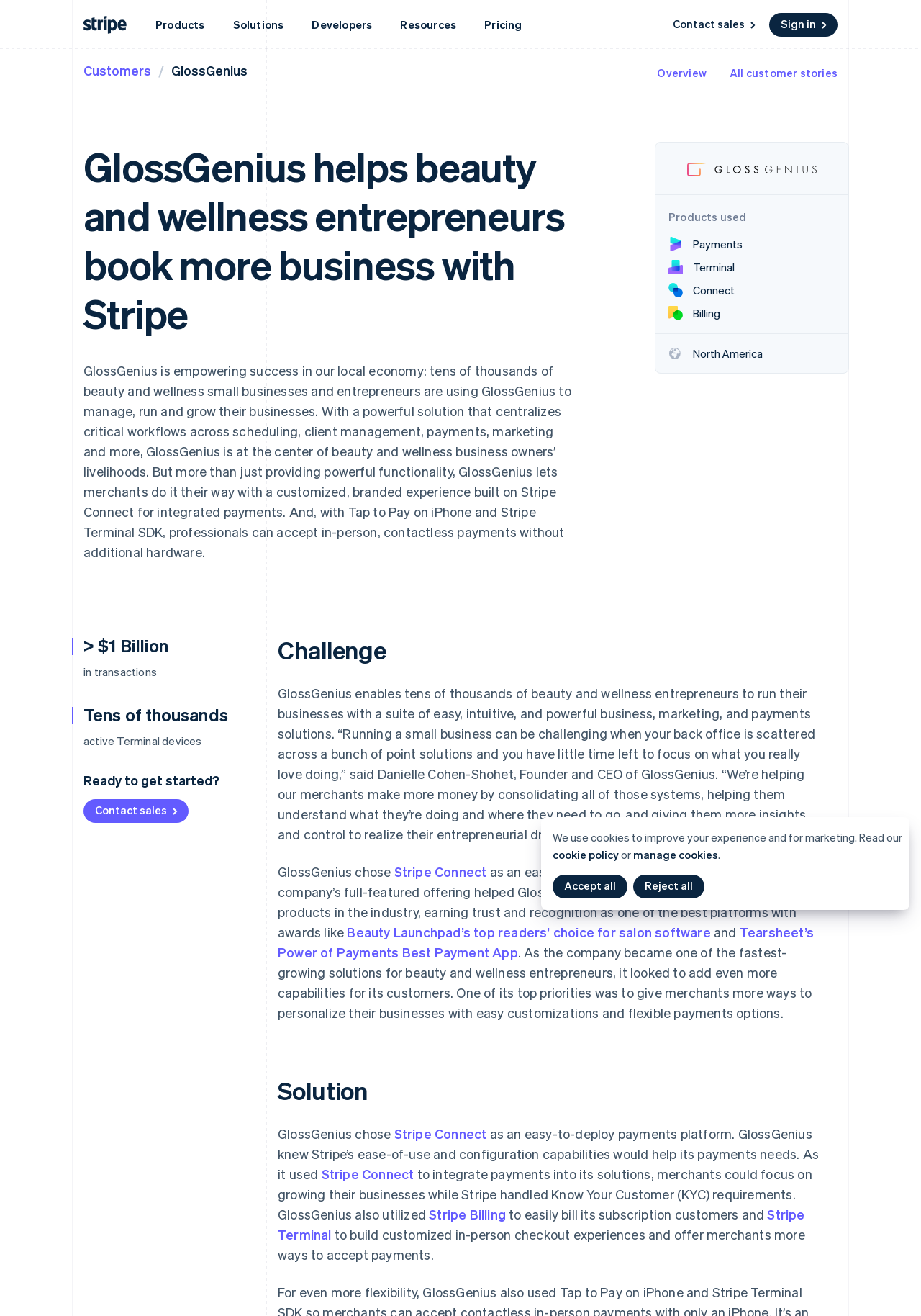Find the bounding box coordinates of the element I should click to carry out the following instruction: "Click on the 'Pricing' link".

[0.51, 0.007, 0.583, 0.031]